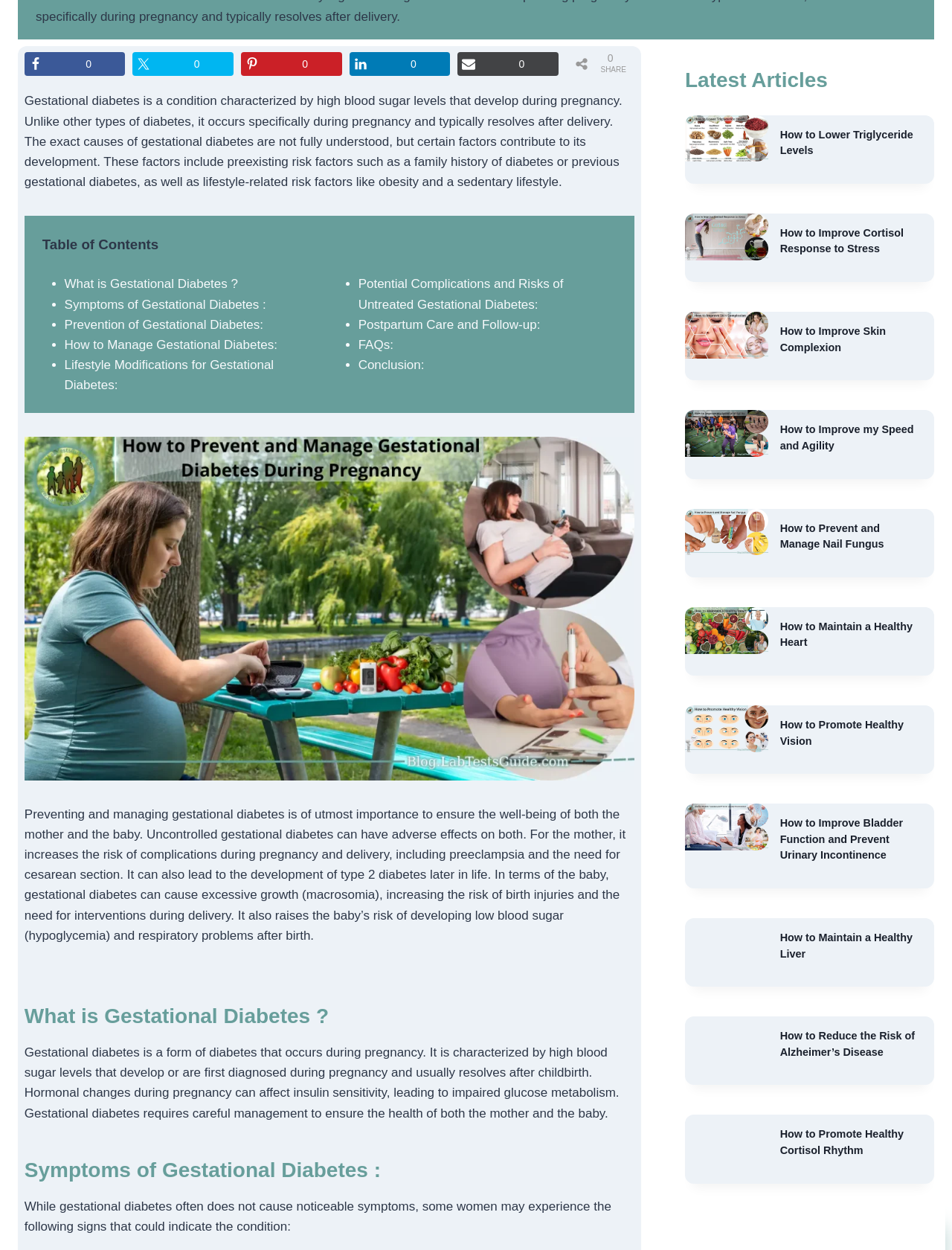Specify the bounding box coordinates (top-left x, top-left y, bottom-right x, bottom-right y) of the UI element in the screenshot that matches this description: LinkedIn0

[0.367, 0.042, 0.473, 0.061]